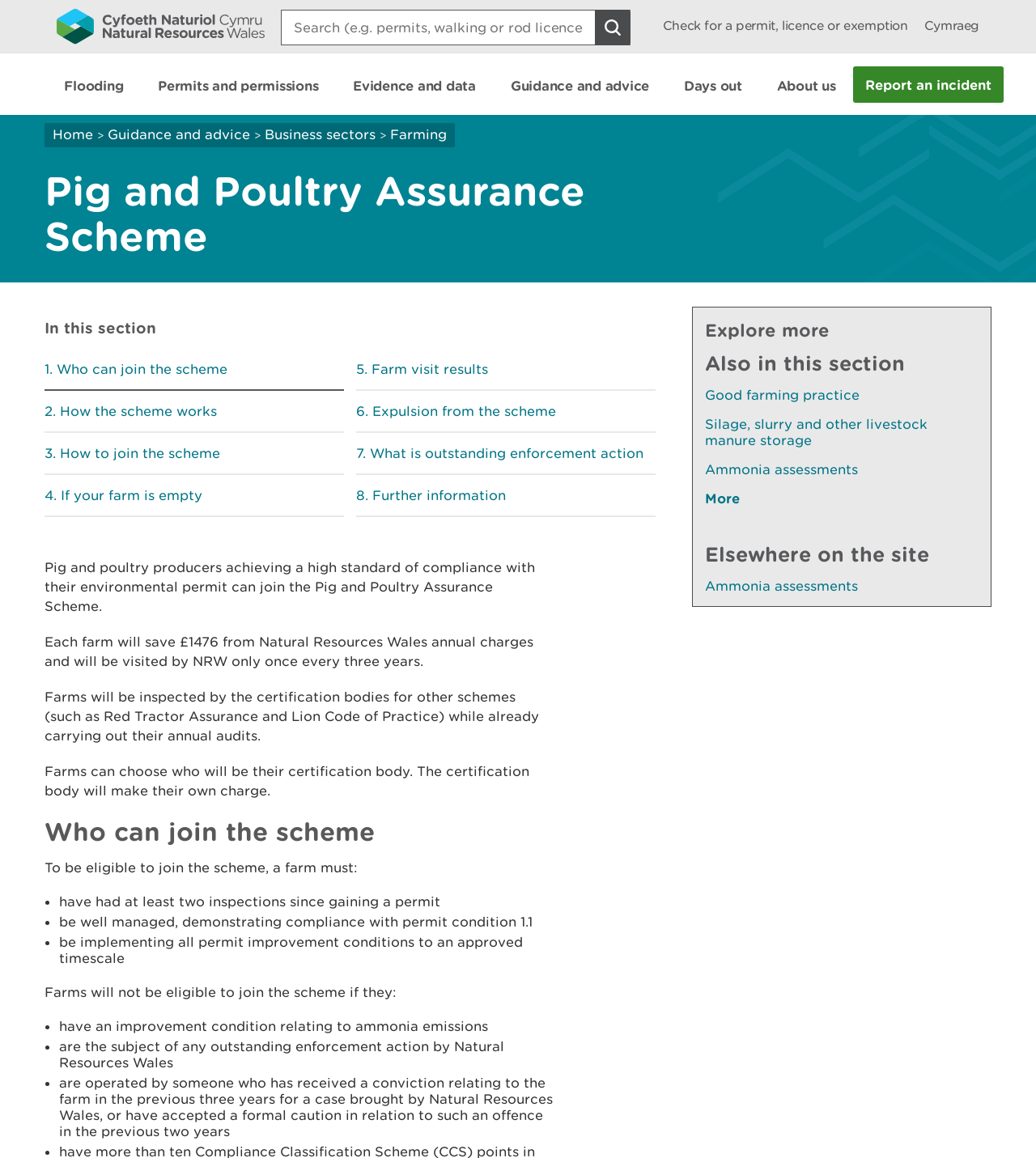What is the purpose of the certification body?
Using the information from the image, provide a comprehensive answer to the question.

I found the answer by reading the static text element that says 'Farms can choose who will be their certification body. The certification body will make their own charge.' which explains the role of the certification body.